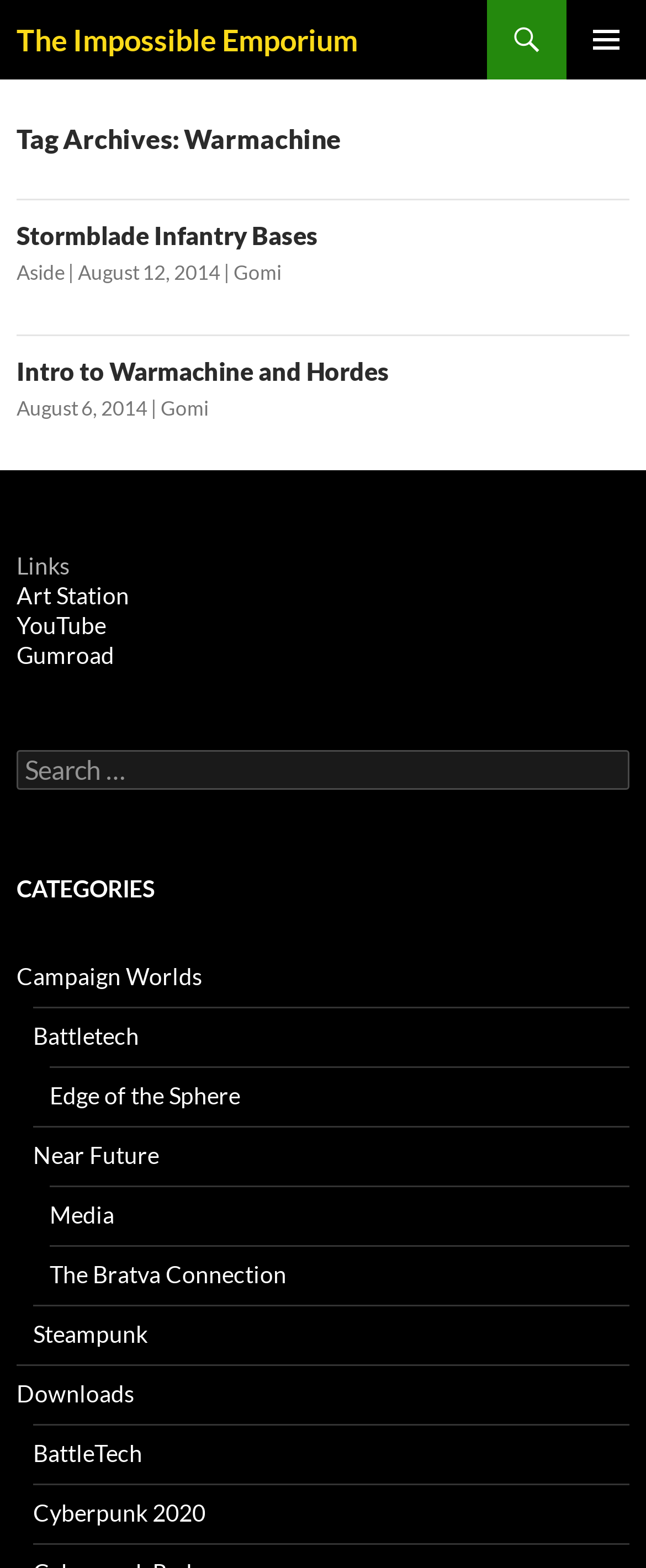Please answer the following query using a single word or phrase: 
What is the category of the post 'Stormblade Infantry Bases'?

Warmachine